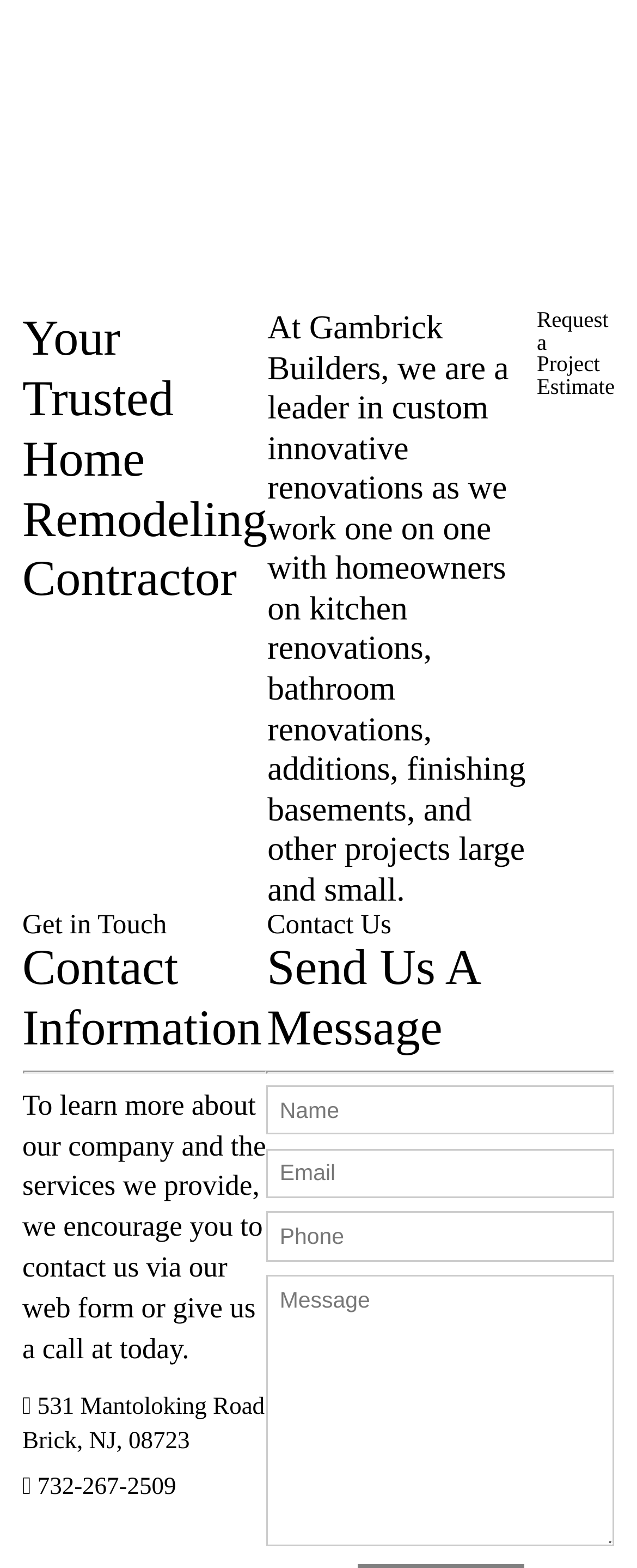Identify the bounding box coordinates for the UI element described as: "Request a Project Estimate".

[0.843, 0.196, 0.965, 0.254]